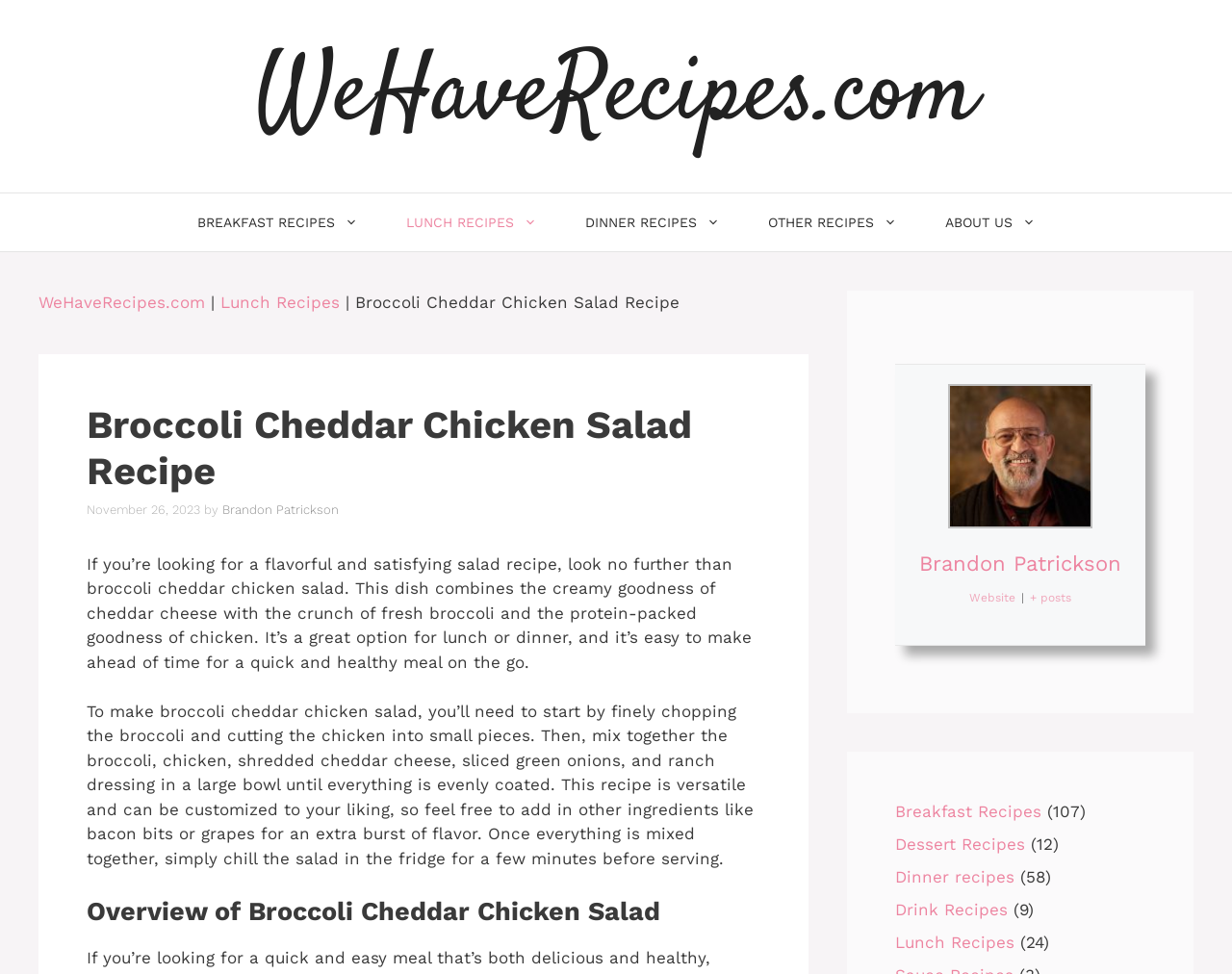Refer to the element description WeHaveRecipes.com and identify the corresponding bounding box in the screenshot. Format the coordinates as (top-left x, top-left y, bottom-right x, bottom-right y) with values in the range of 0 to 1.

[0.207, 0.029, 0.793, 0.169]